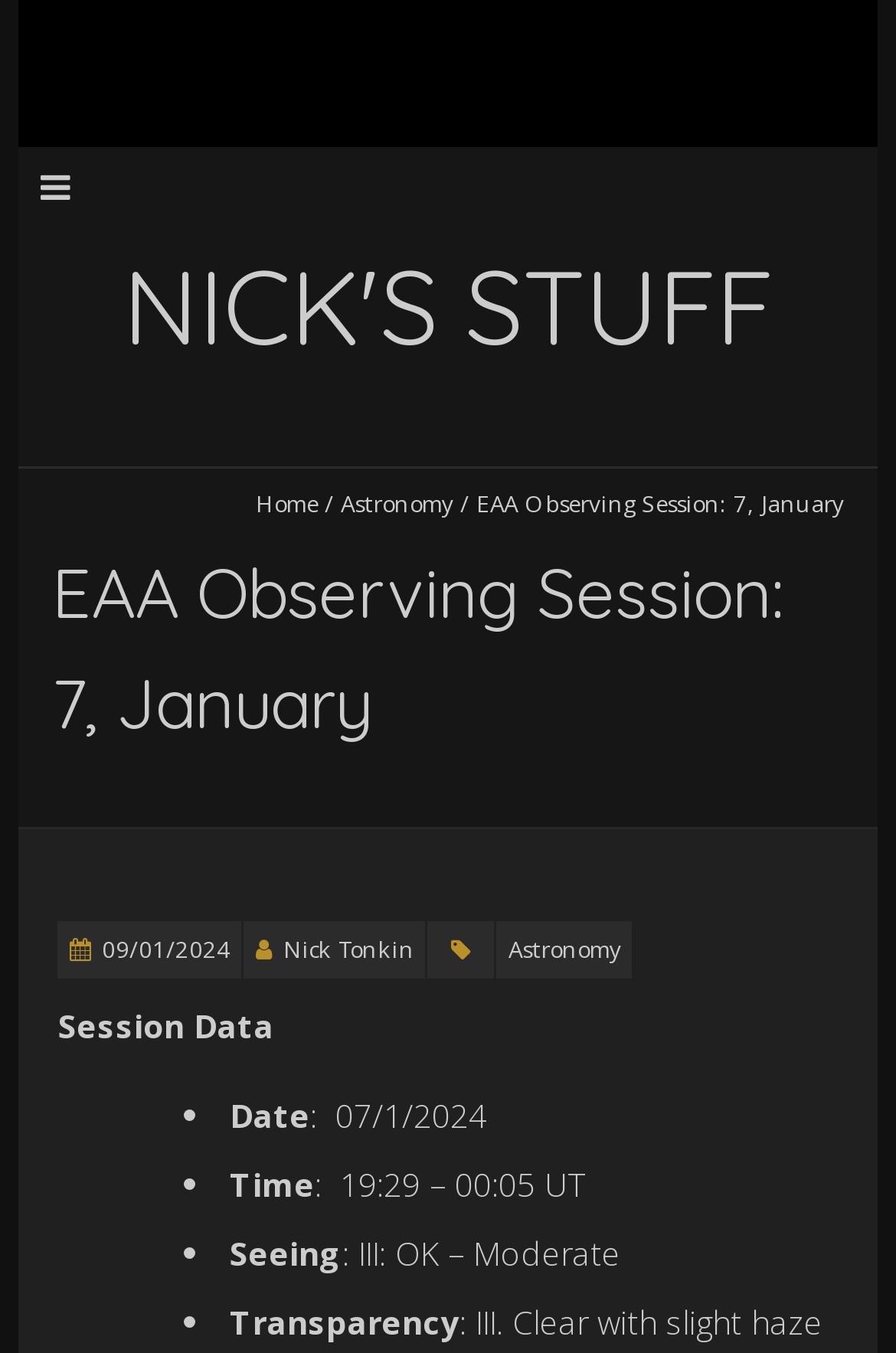From the details in the image, provide a thorough response to the question: What is the date of this observing session?

I found the date by looking at the StaticText ': 07/1/2024' which is under the 'Date' StaticText, suggesting that this observing session took place on January 7, 2024.